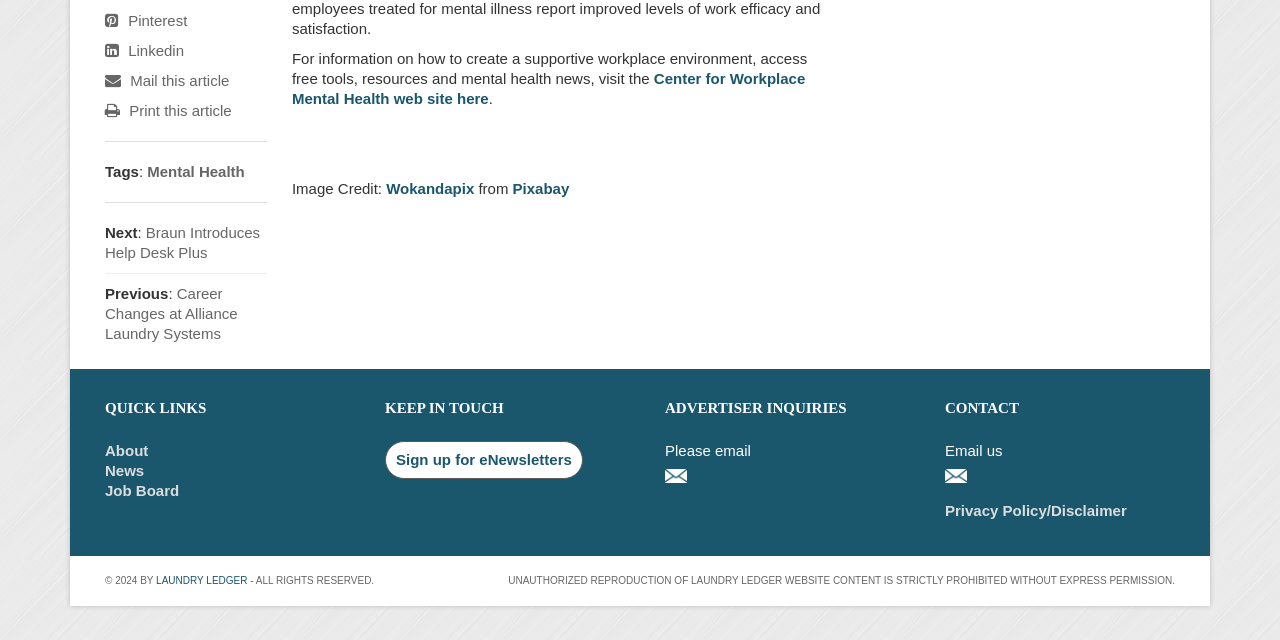Given the following UI element description: "Ha Long travel guide", find the bounding box coordinates in the webpage screenshot.

None